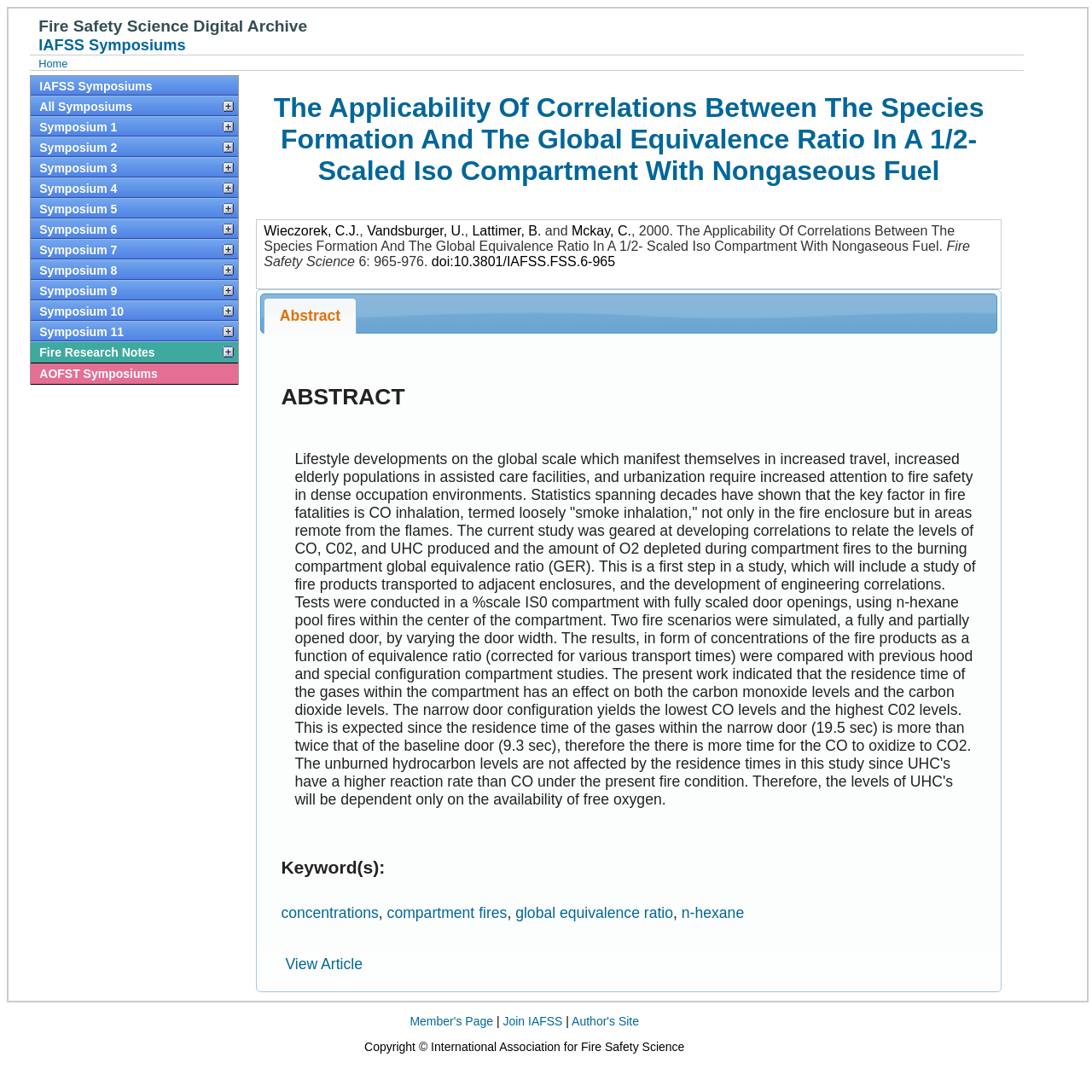Identify the bounding box coordinates of the element that should be clicked to fulfill this task: "Go to Member's Page". The coordinates should be provided as four float numbers between 0 and 1, i.e., [left, top, right, bottom].

[0.375, 0.929, 0.452, 0.941]